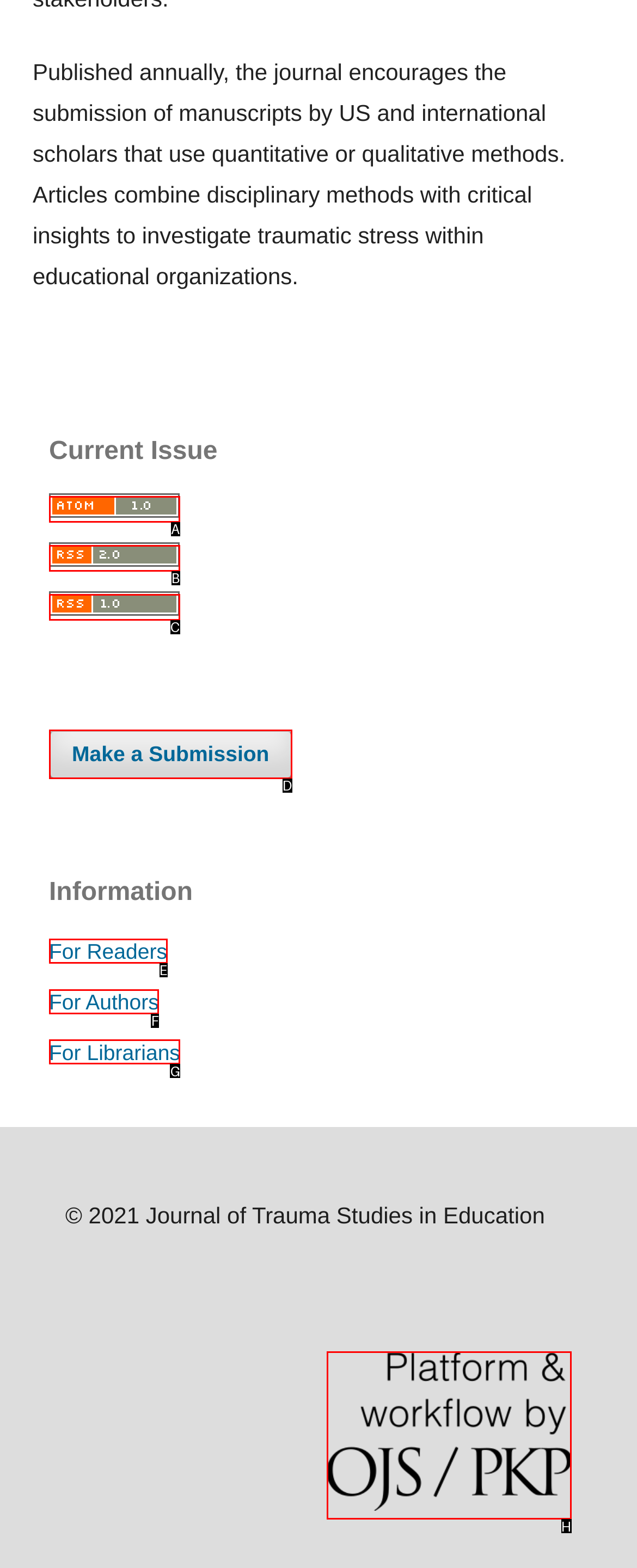Please indicate which HTML element to click in order to fulfill the following task: Learn more about the publishing system Respond with the letter of the chosen option.

H